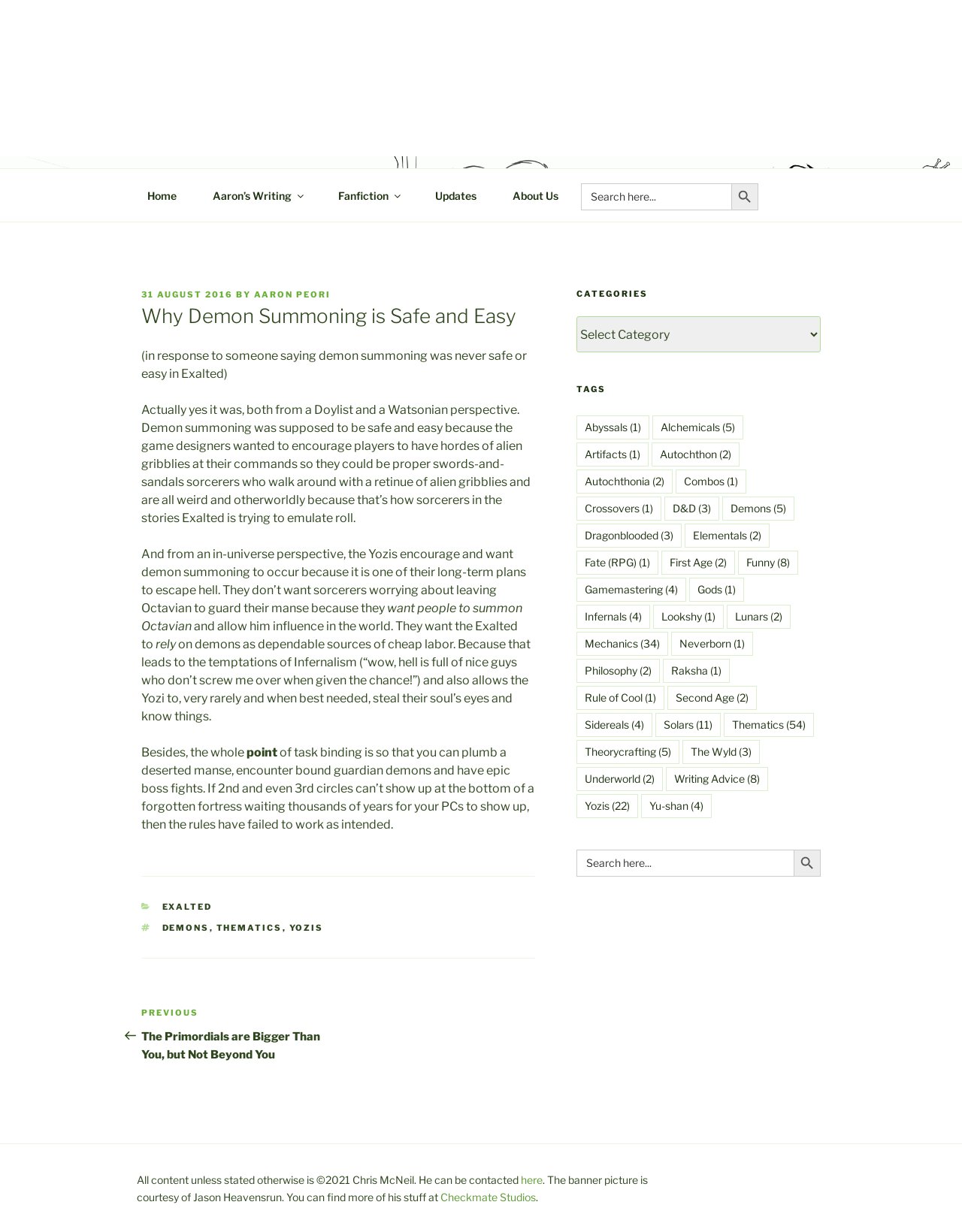Determine the bounding box coordinates of the UI element described below. Use the format (top-left x, top-left y, bottom-right x, bottom-right y) with floating point numbers between 0 and 1: Yozis

[0.3, 0.749, 0.336, 0.757]